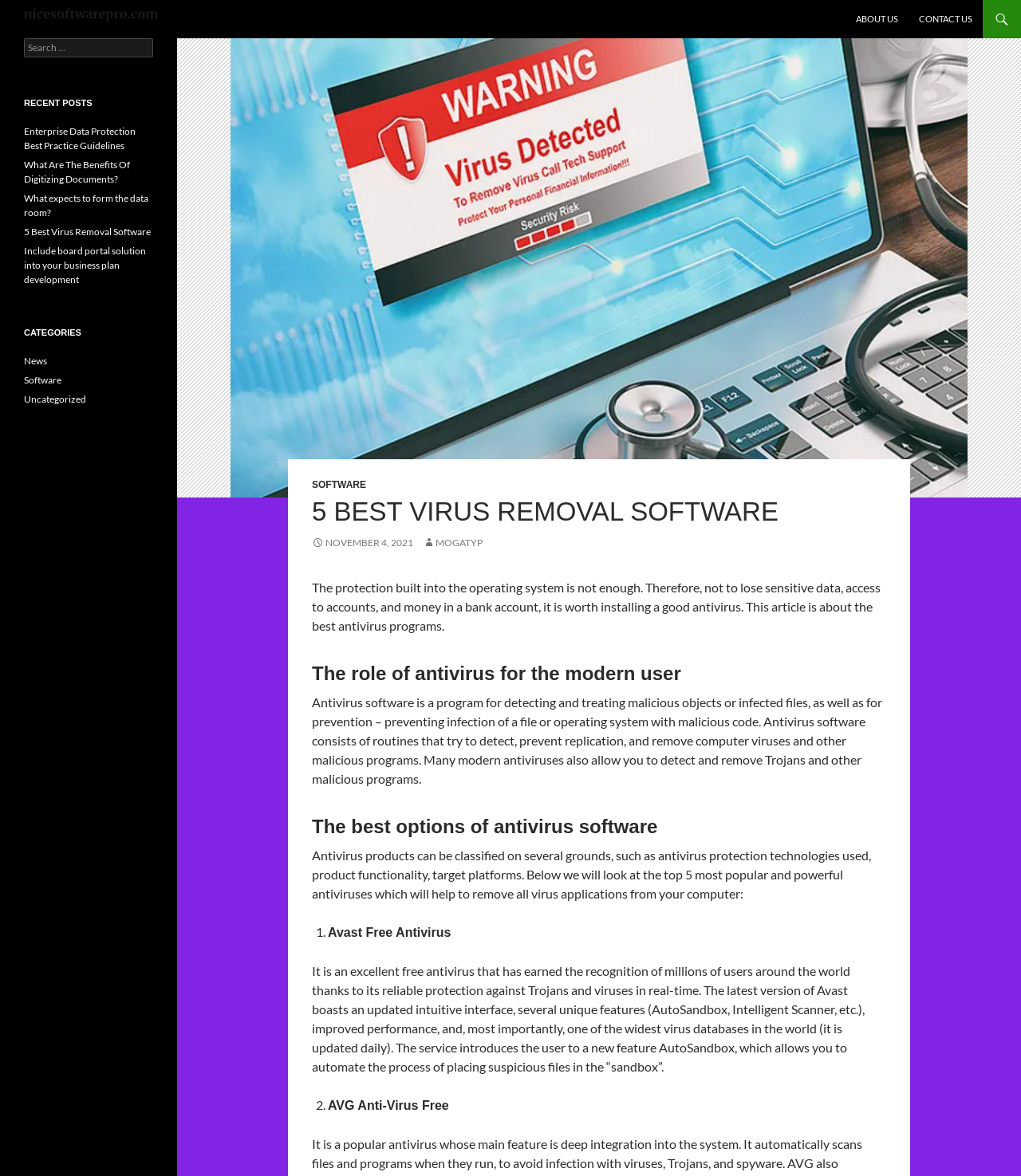What is the name of the first antivirus software mentioned in the article?
Based on the visual information, provide a detailed and comprehensive answer.

The article mentions Avast Free Antivirus as the first option, describing it as an excellent free antivirus that has earned the recognition of millions of users around the world thanks to its reliable protection against Trojans and viruses in real-time.